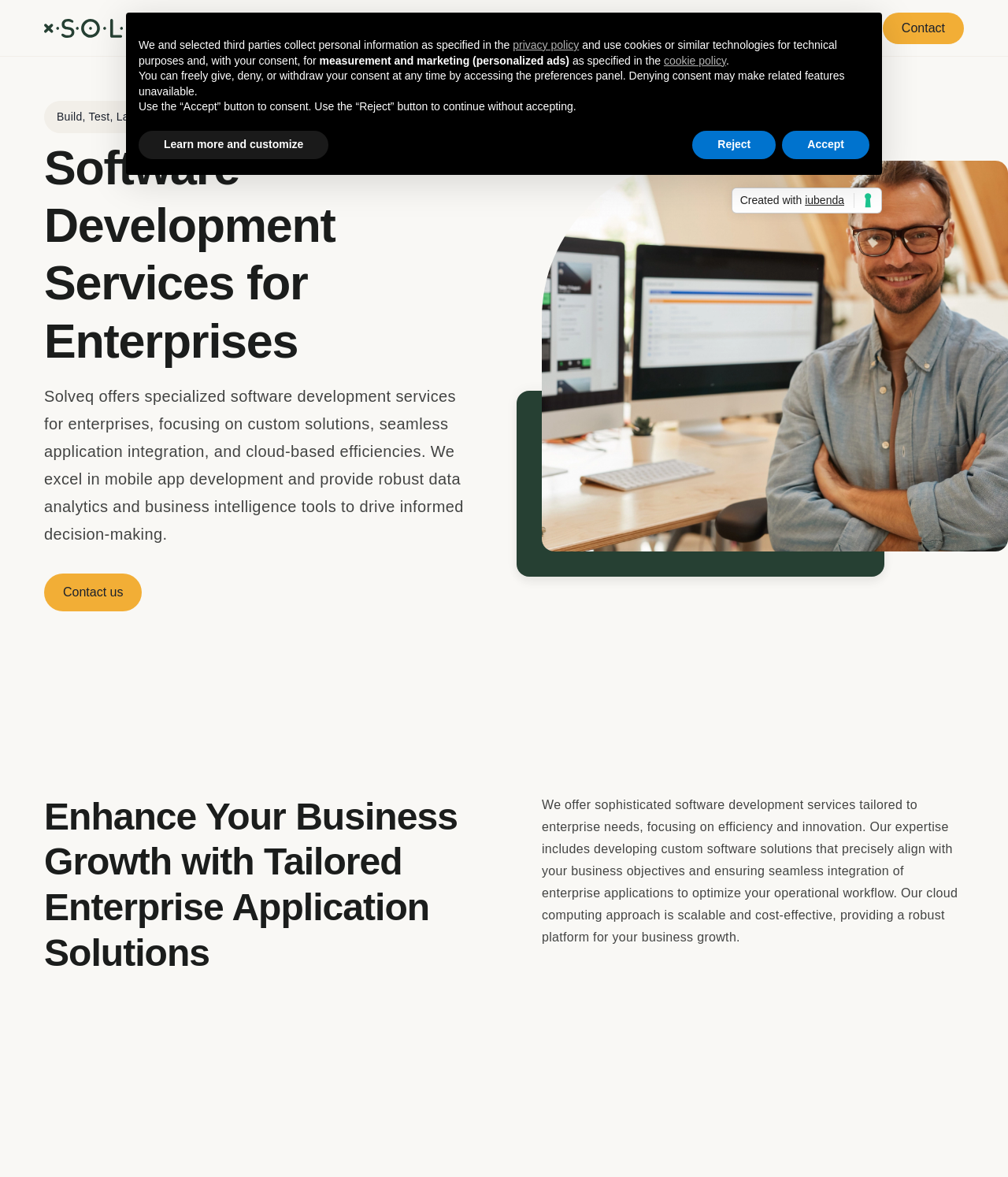Predict the bounding box coordinates for the UI element described as: "Contact". The coordinates should be four float numbers between 0 and 1, presented as [left, top, right, bottom].

[0.876, 0.017, 0.956, 0.029]